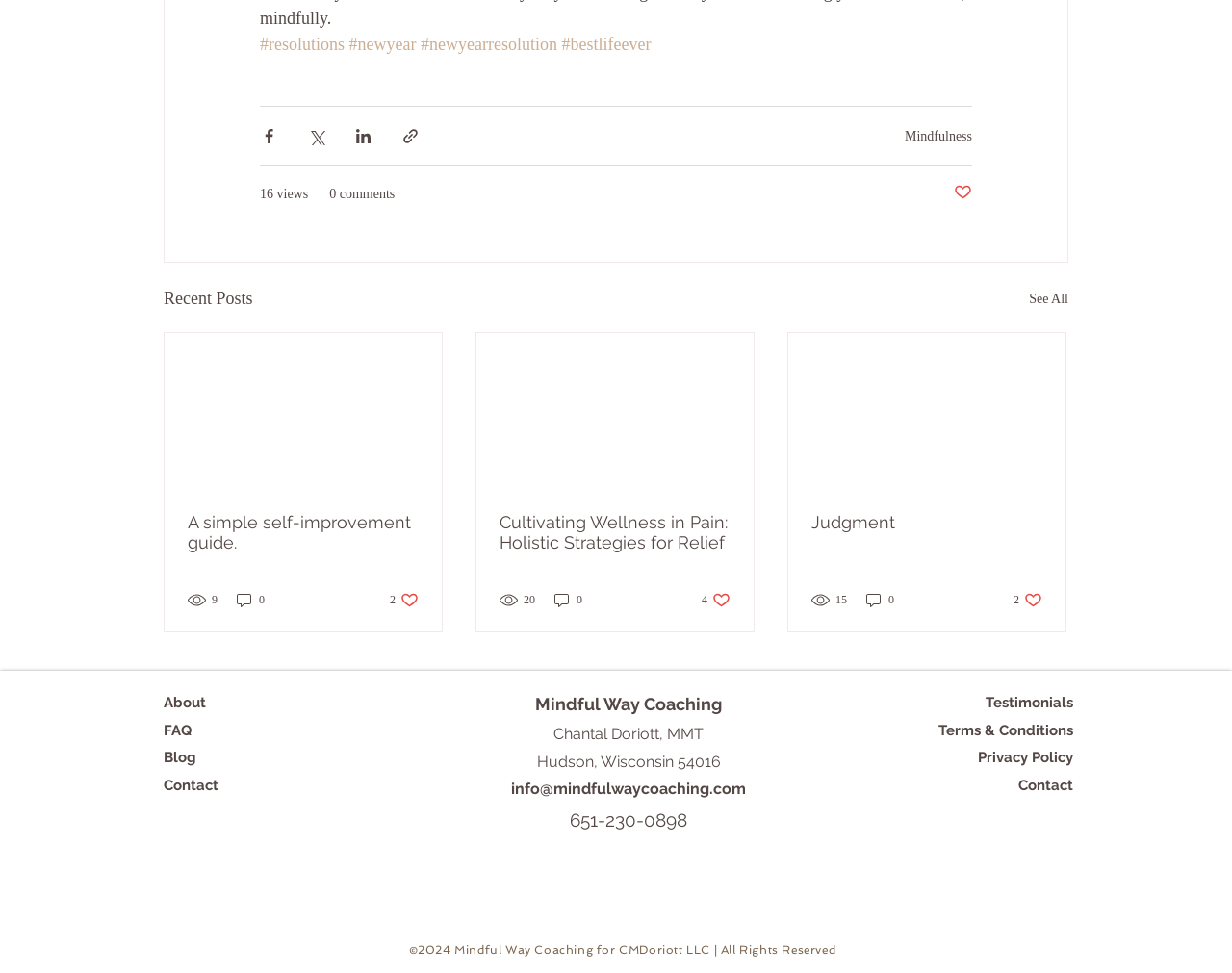Please locate the bounding box coordinates of the region I need to click to follow this instruction: "Click on the 'Share via Facebook' button".

[0.211, 0.13, 0.226, 0.149]